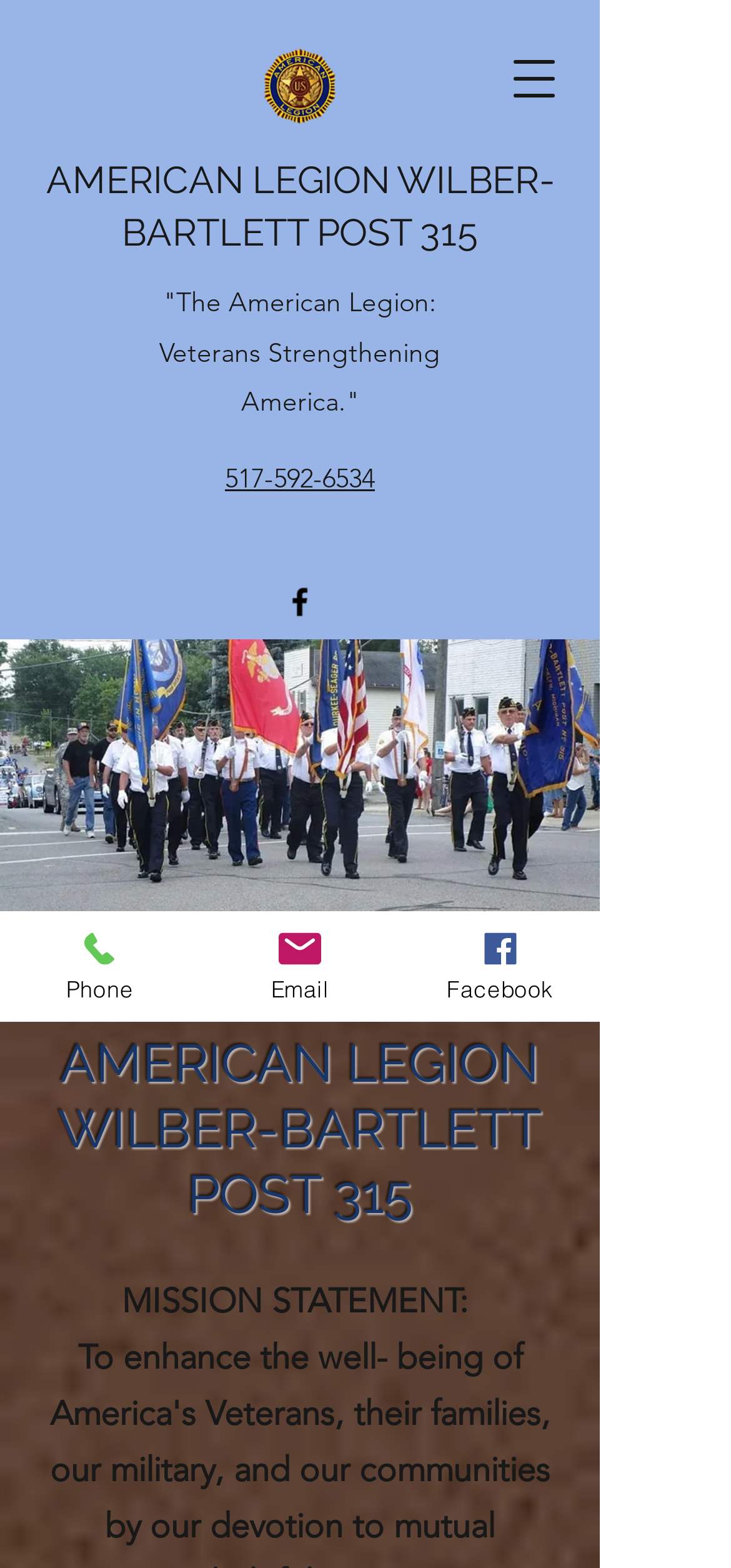What is the phone number of the post?
Answer the question with detailed information derived from the image.

I found the answer by looking at the link element with the text '517-592-6534' which is located near the top of the page.